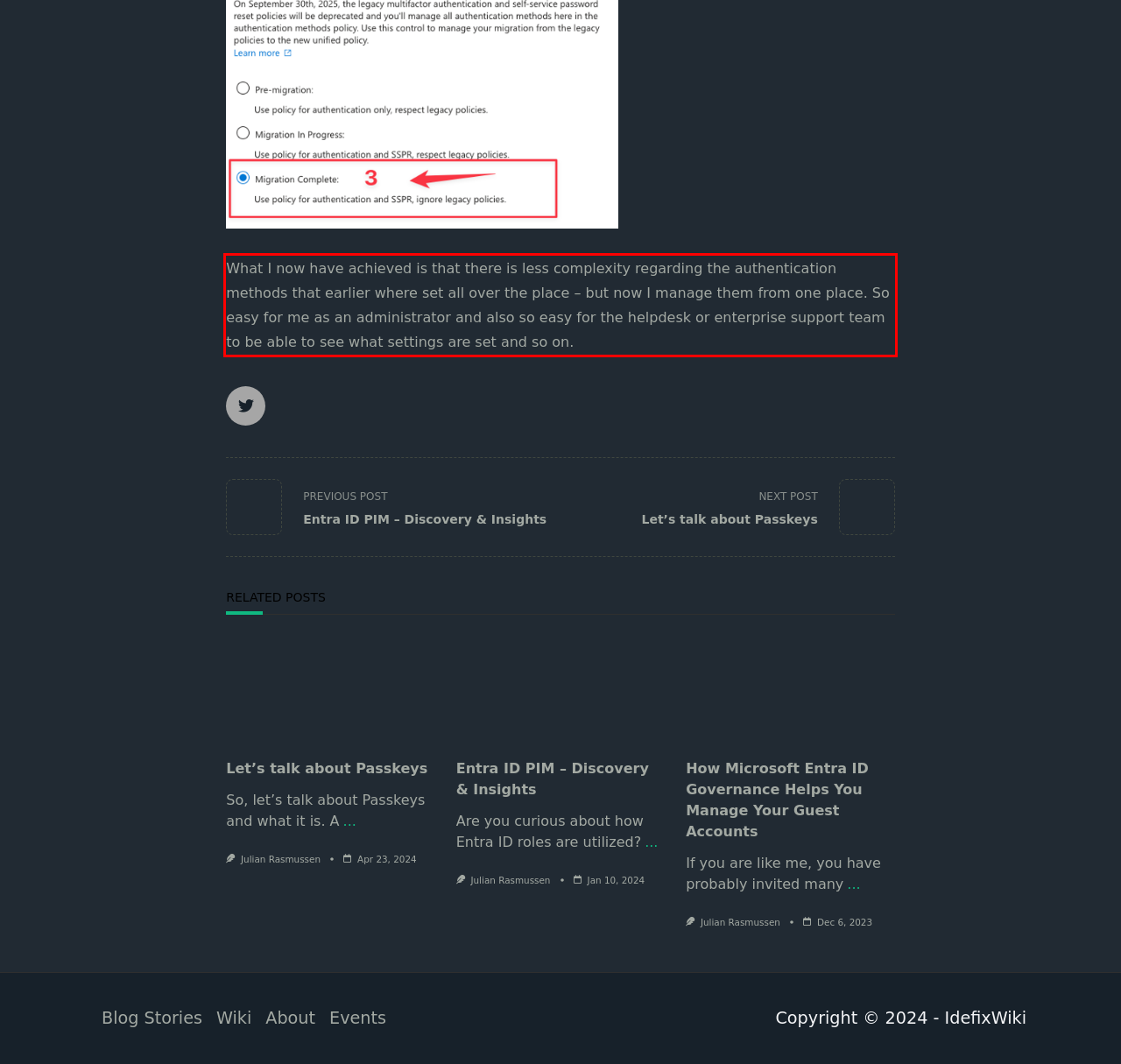Identify and transcribe the text content enclosed by the red bounding box in the given screenshot.

What I now have achieved is that there is less complexity regarding the authentication methods that earlier where set all over the place – but now I manage them from one place. So easy for me as an administrator and also so easy for the helpdesk or enterprise support team to be able to see what settings are set and so on.